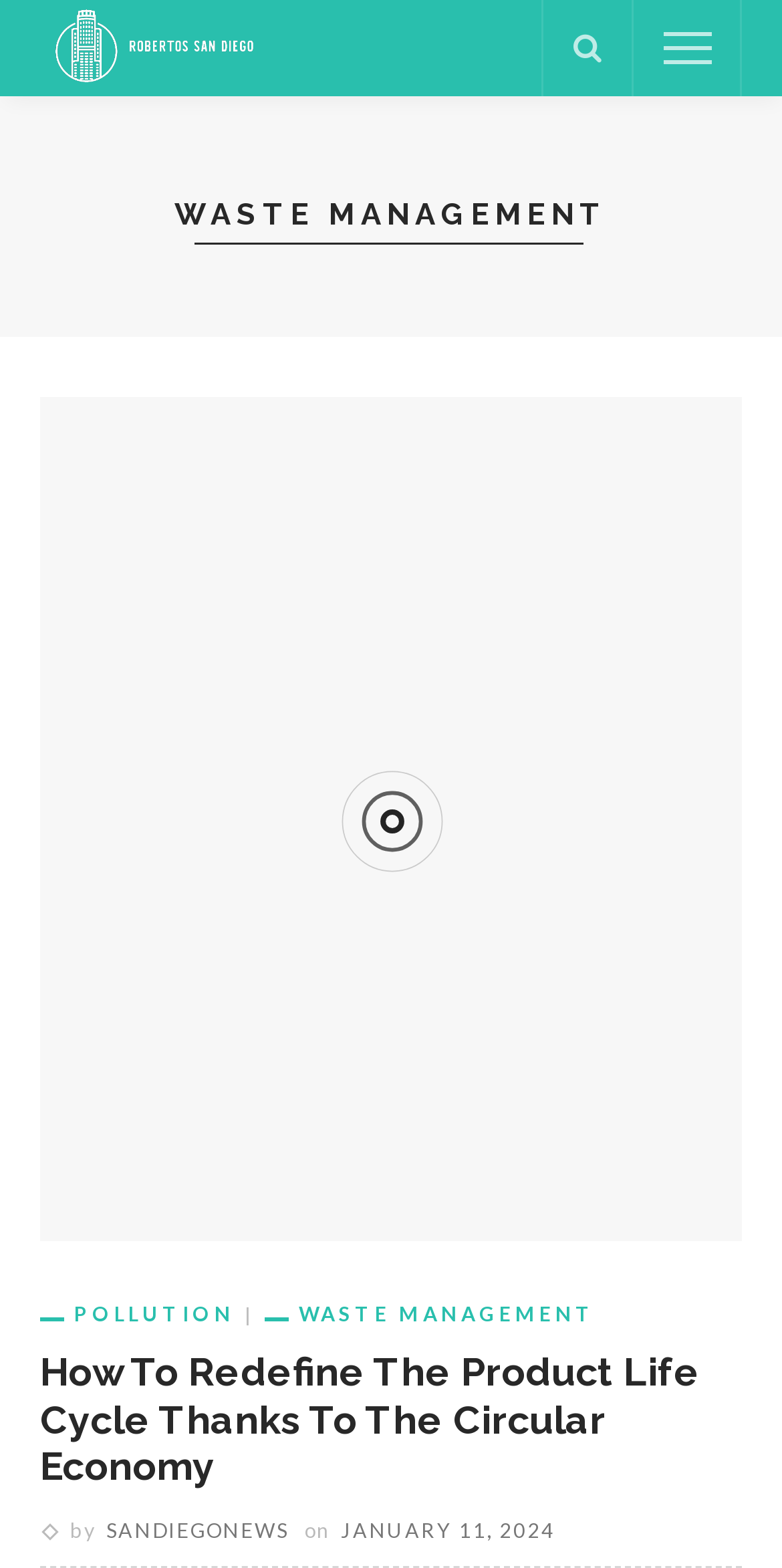What is the topic of the article?
Answer the question with a detailed explanation, including all necessary information.

The article has multiple headings and links related to waste management, pollution, and sustainability, indicating that the topic of the article is waste management.